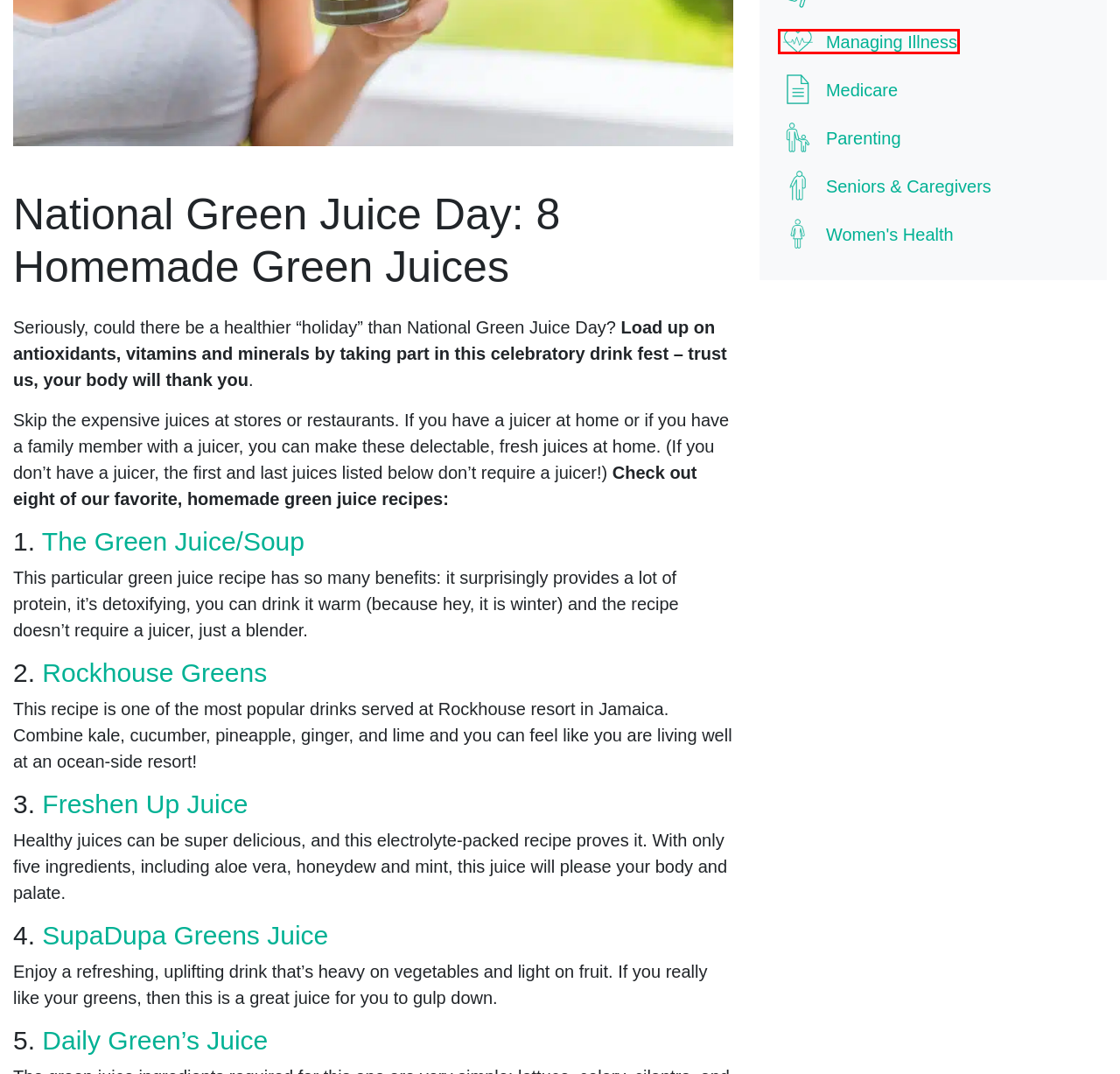You are presented with a screenshot of a webpage with a red bounding box. Select the webpage description that most closely matches the new webpage after clicking the element inside the red bounding box. The options are:
A. SupaDupa Greens Juice Recipe - Food Republic
B. Freshen Up! Cucumber Aloe Melon Juice - Food Republic
C. Medicare • Scripps Affiliated Medical Groups
D. Managing Illness • Scripps Affiliated Medical Groups
E. Seniors & Caregivers • Scripps Affiliated Medical Groups
F. A green juice recipe from Jamaica's Rockhouse | Well+Good
G. Women's Health • Scripps Affiliated Medical Groups
H. Daily Greens Juice - Gina Gibson

D